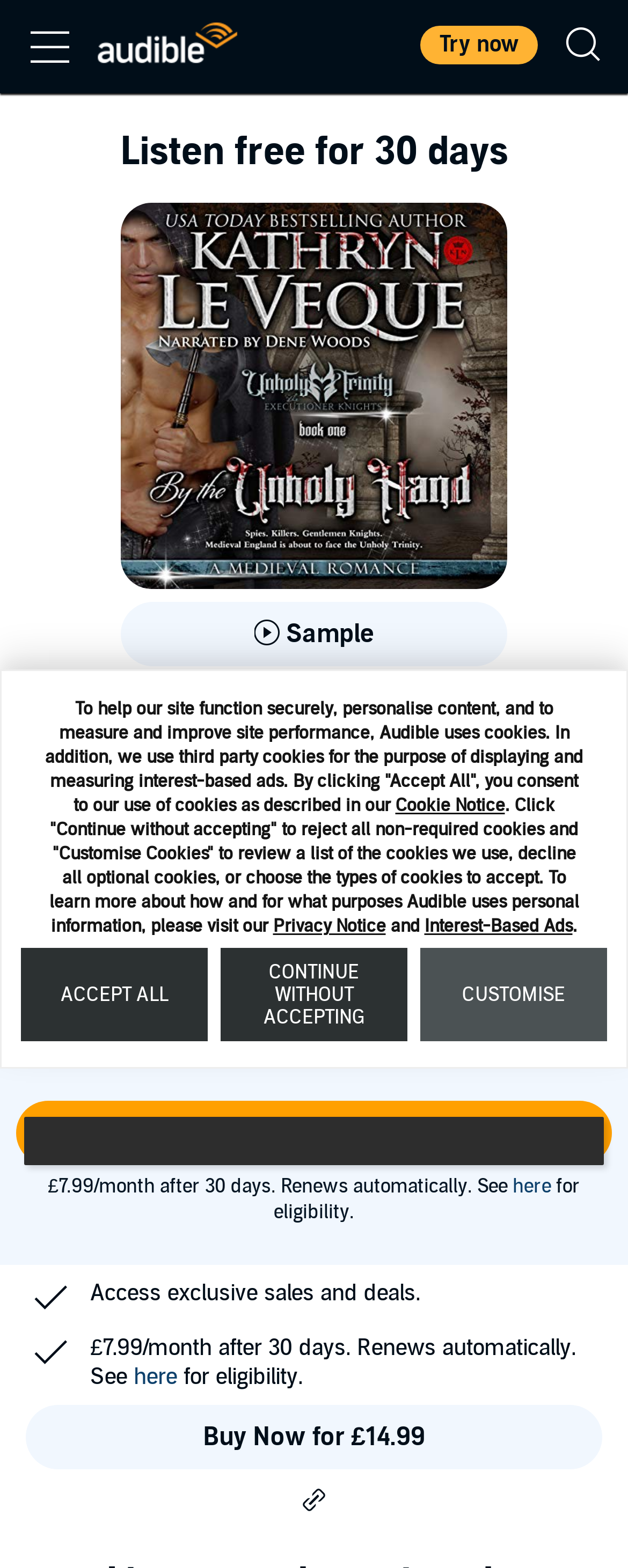Provide a short answer to the following question with just one word or phrase: How much does the audiobook cost for the first 30 days?

£0.00